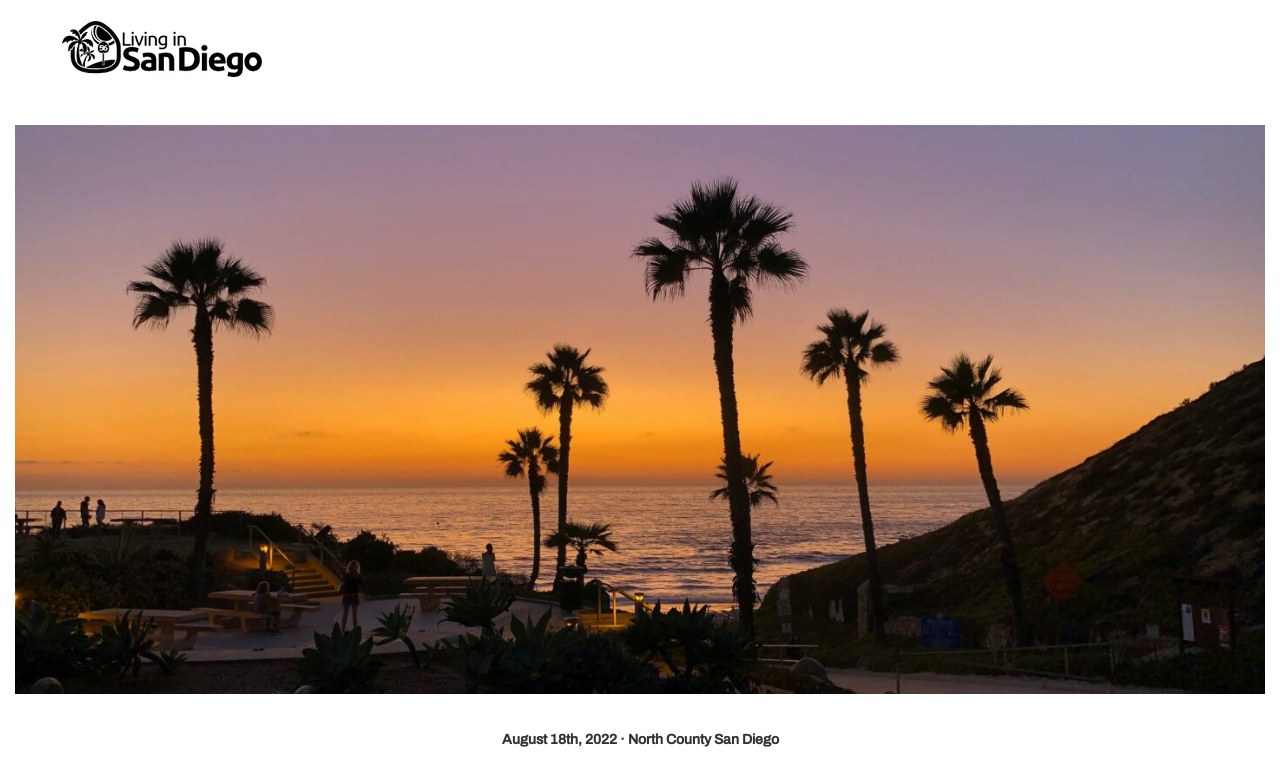Find the UI element described as: "name="input_3" placeholder="Last Name"" and predict its bounding box coordinates. Ensure the coordinates are four float numbers between 0 and 1, [left, top, right, bottom].

[0.335, 0.572, 0.509, 0.624]